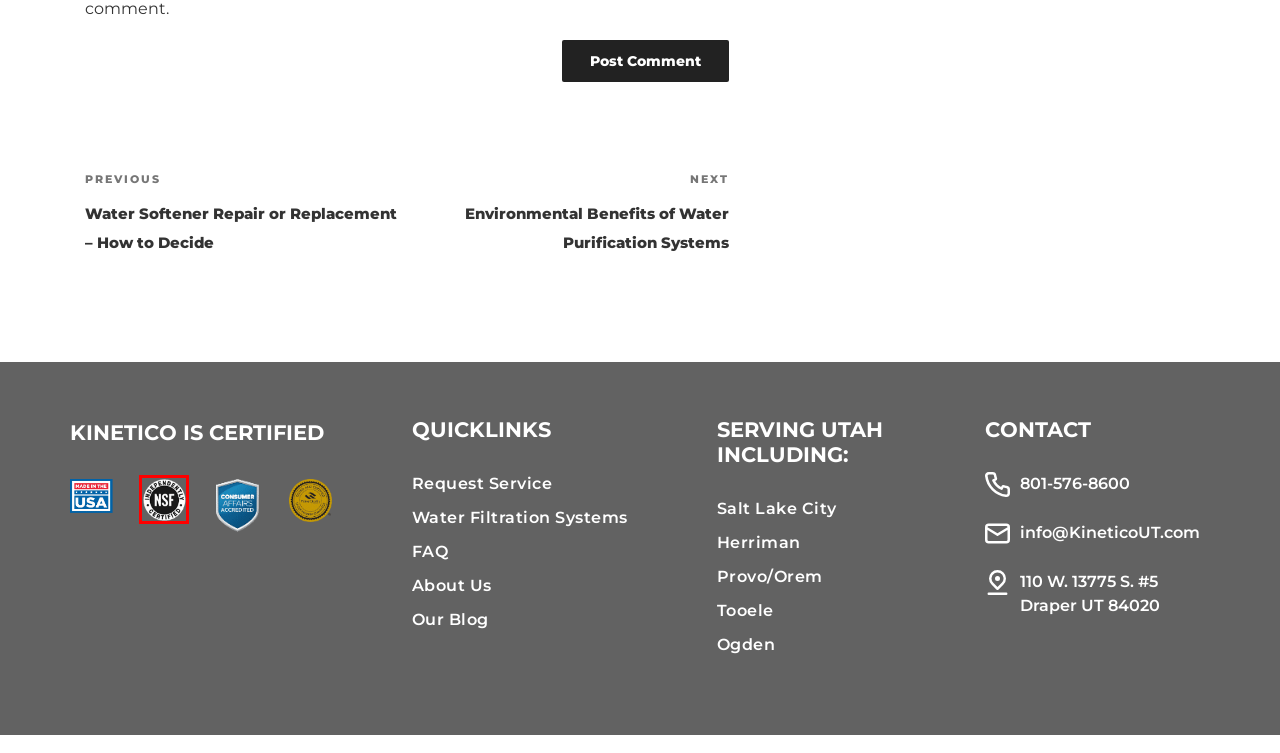You are given a screenshot of a webpage with a red rectangle bounding box. Choose the best webpage description that matches the new webpage after clicking the element in the bounding box. Here are the candidates:
A. FAQ - Kinetico
B. Blog | Kinetico
C. Environmental Benefits of Water Purification Systems | Kinetico
D. Water Softener & Filtration System | Provo & Orem, Utah
E. About NSF | NSF
F. Water Softener & Filtration System | Herriman, Utah
G. Water Softener Repair or Replacement – How to Decide | Kinetico Water Systems
H. Facts About Water Softeners in Tooele, Utah

E